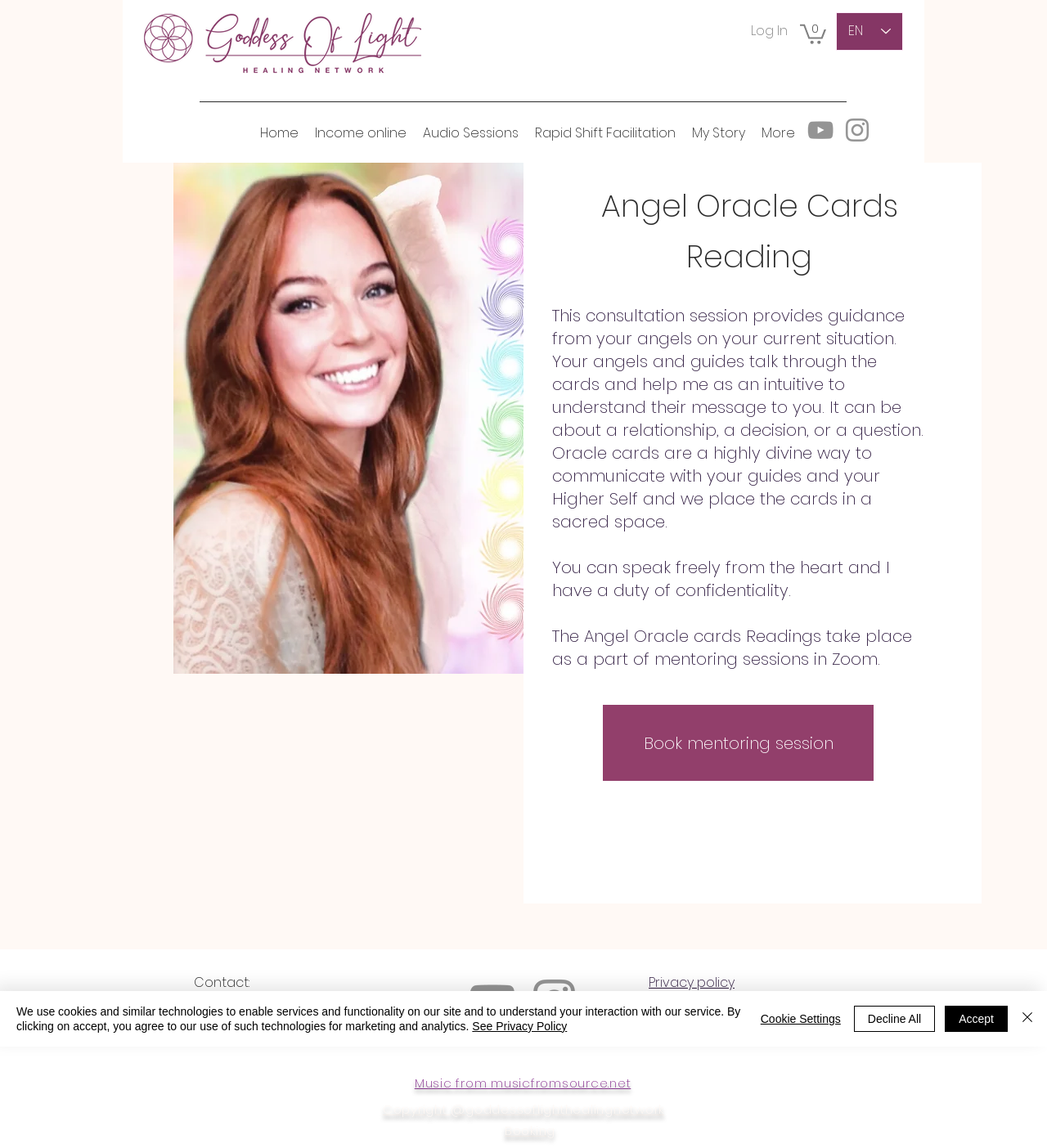What is the purpose of the consultation session?
Refer to the screenshot and answer in one word or phrase.

Guidance from angels